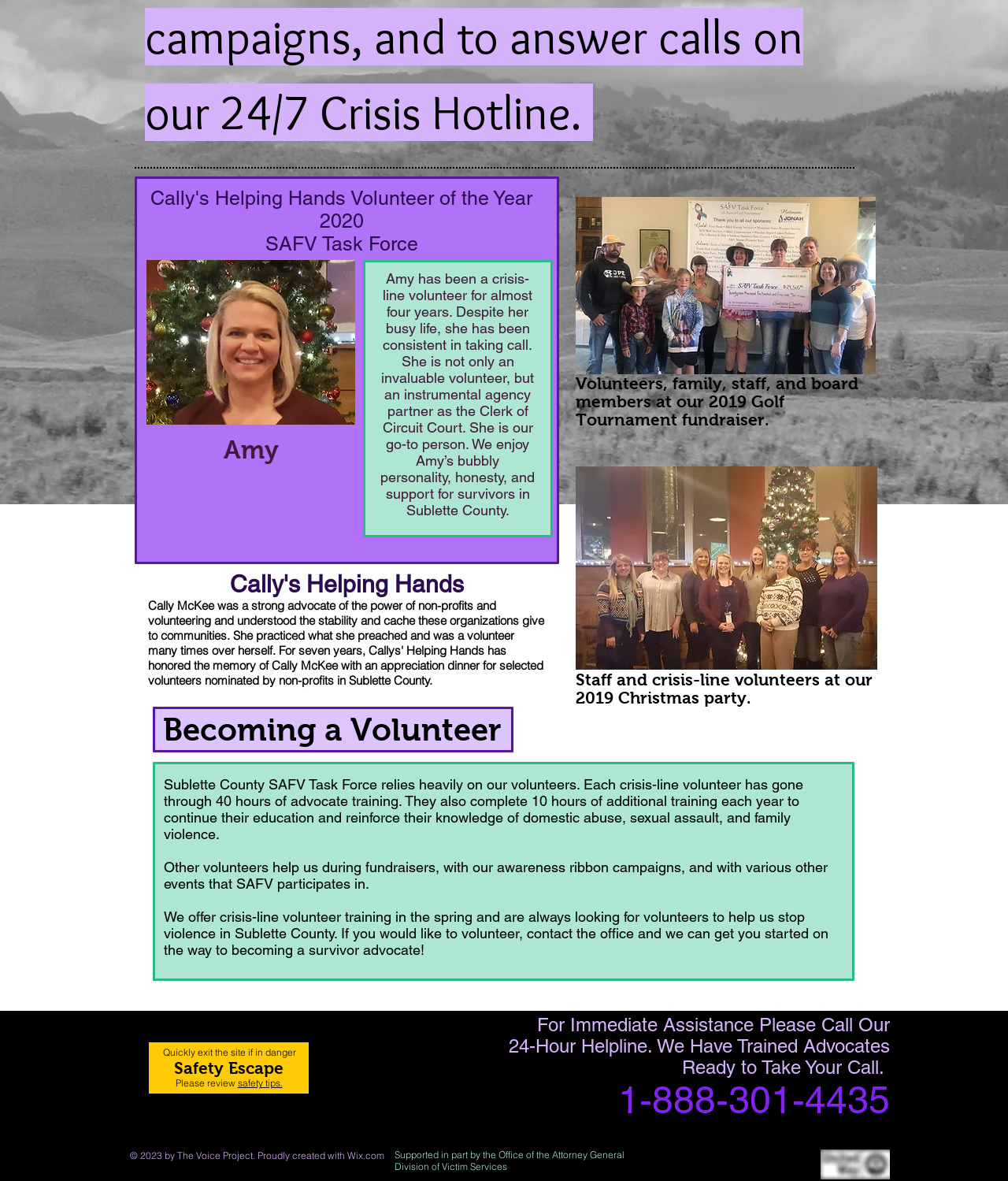Provide the bounding box coordinates of the HTML element this sentence describes: "safety tips.". The bounding box coordinates consist of four float numbers between 0 and 1, i.e., [left, top, right, bottom].

[0.236, 0.912, 0.28, 0.922]